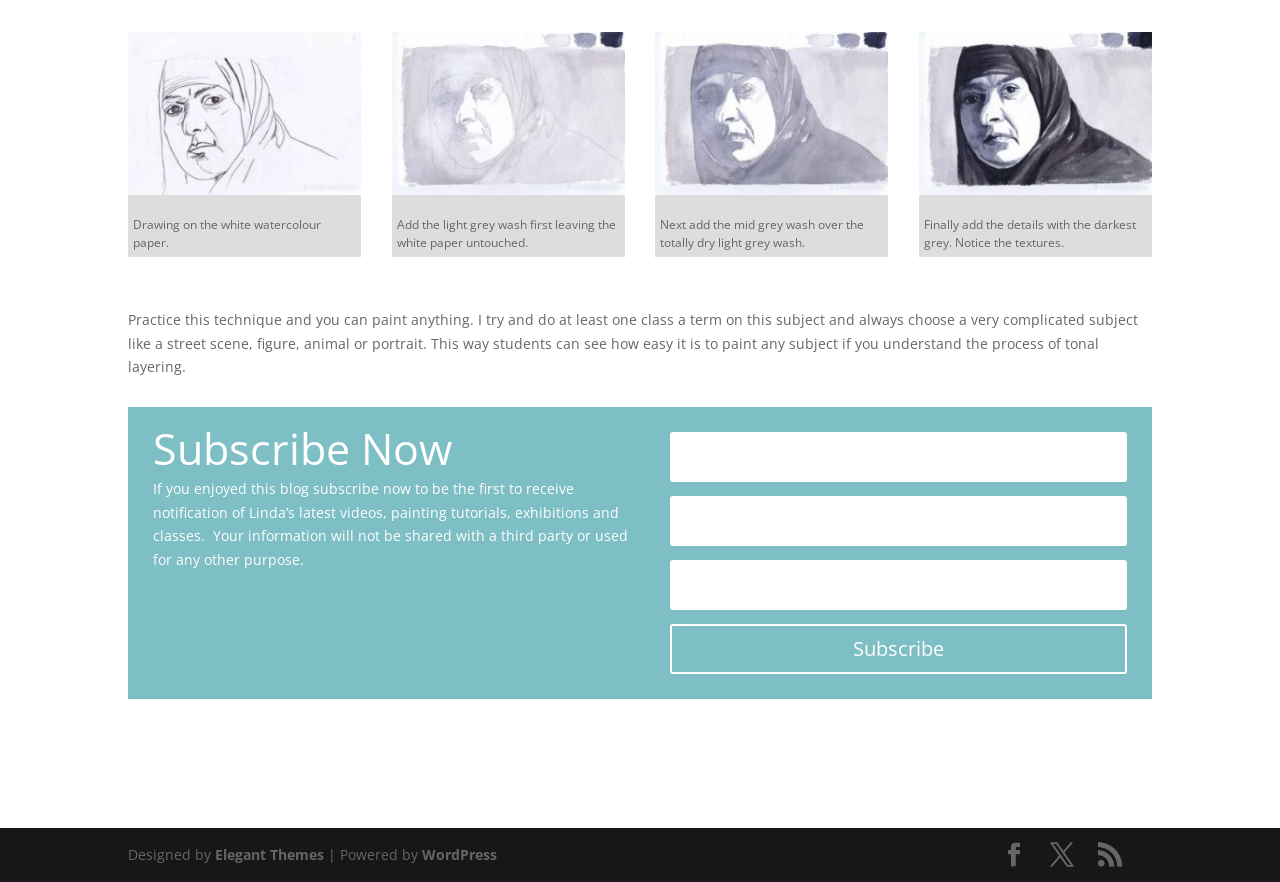Using the elements shown in the image, answer the question comprehensively: What is the name of the platform powering the website?

The name of the platform powering the website can be found in the static text element at the bottom of the webpage, which states 'Powered by WordPress'.